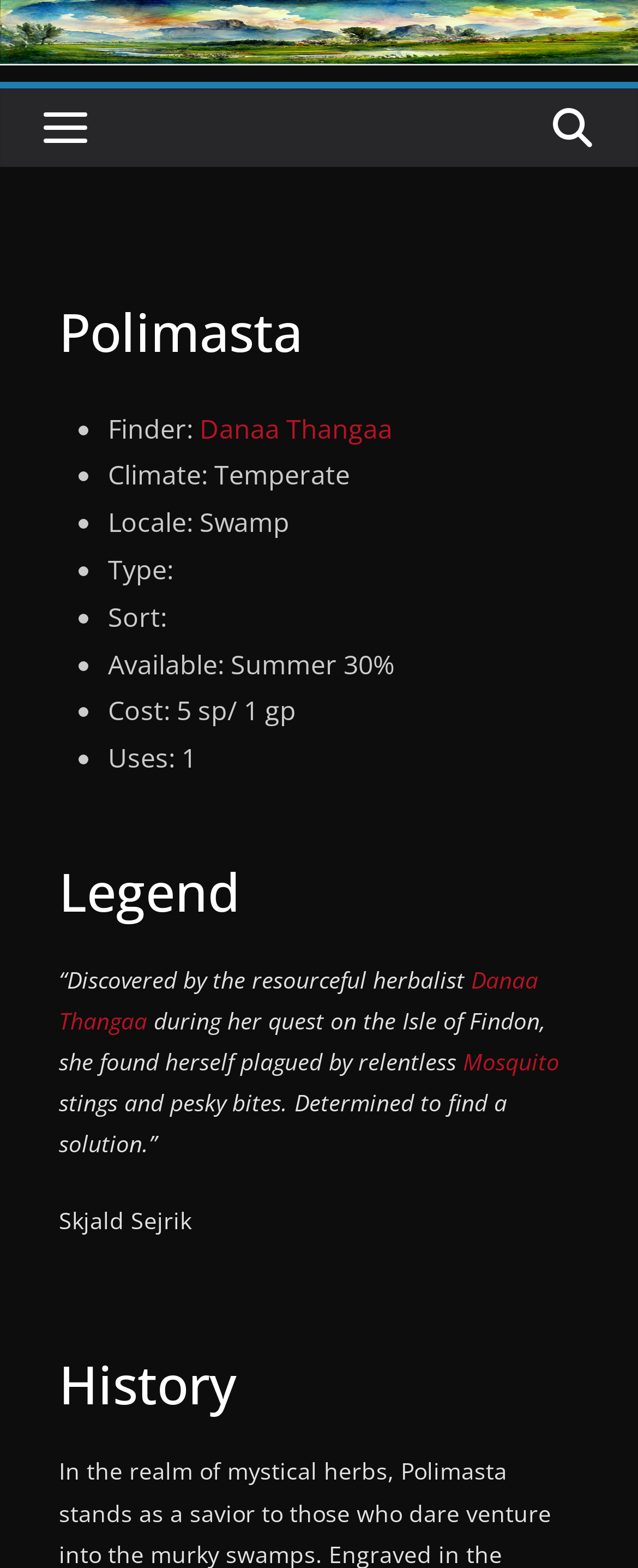Please locate the UI element described by "Skjald" and provide its bounding box coordinates.

[0.092, 0.768, 0.195, 0.788]